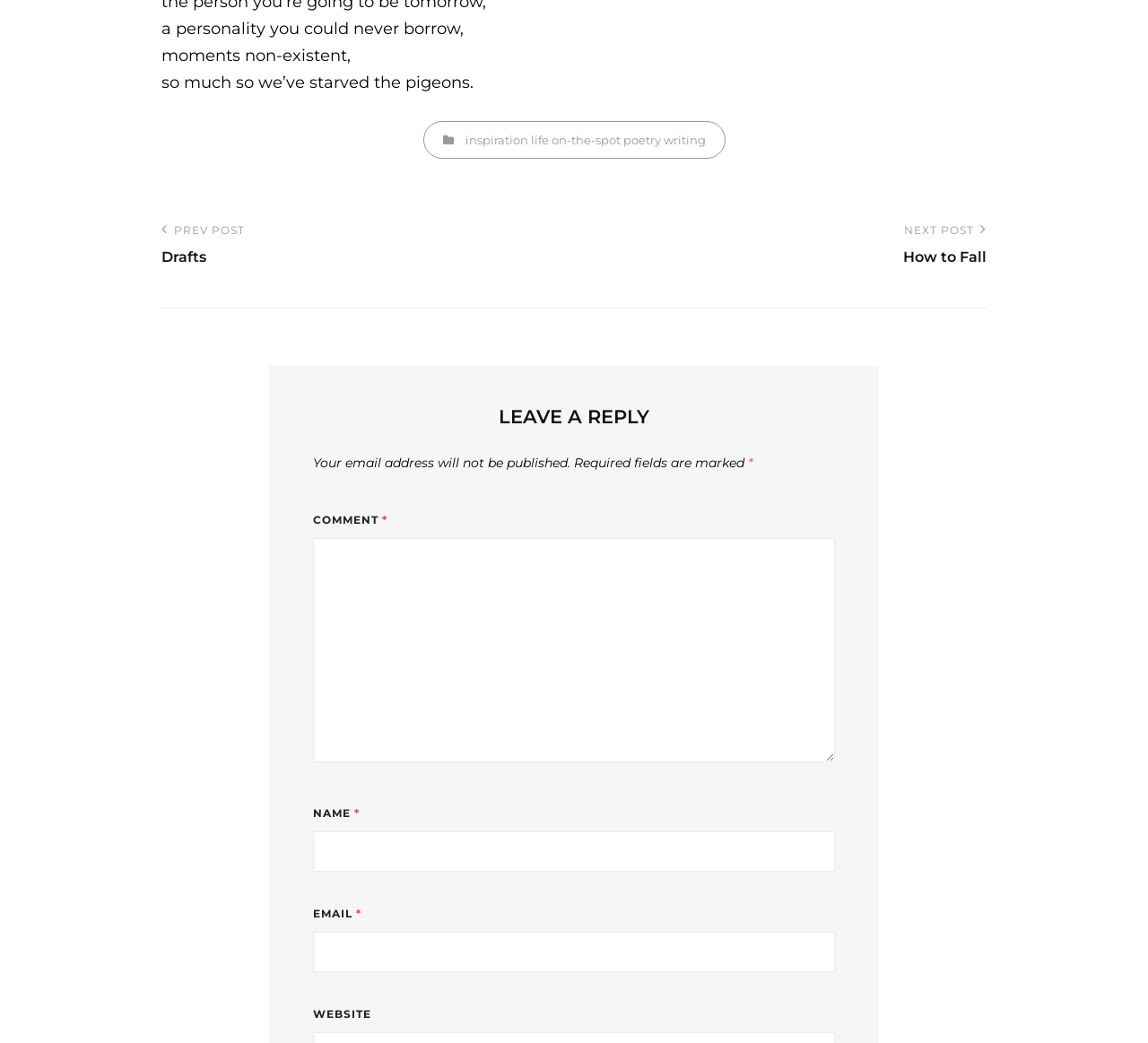What is the navigation section for?
Refer to the screenshot and respond with a concise word or phrase.

to navigate between posts